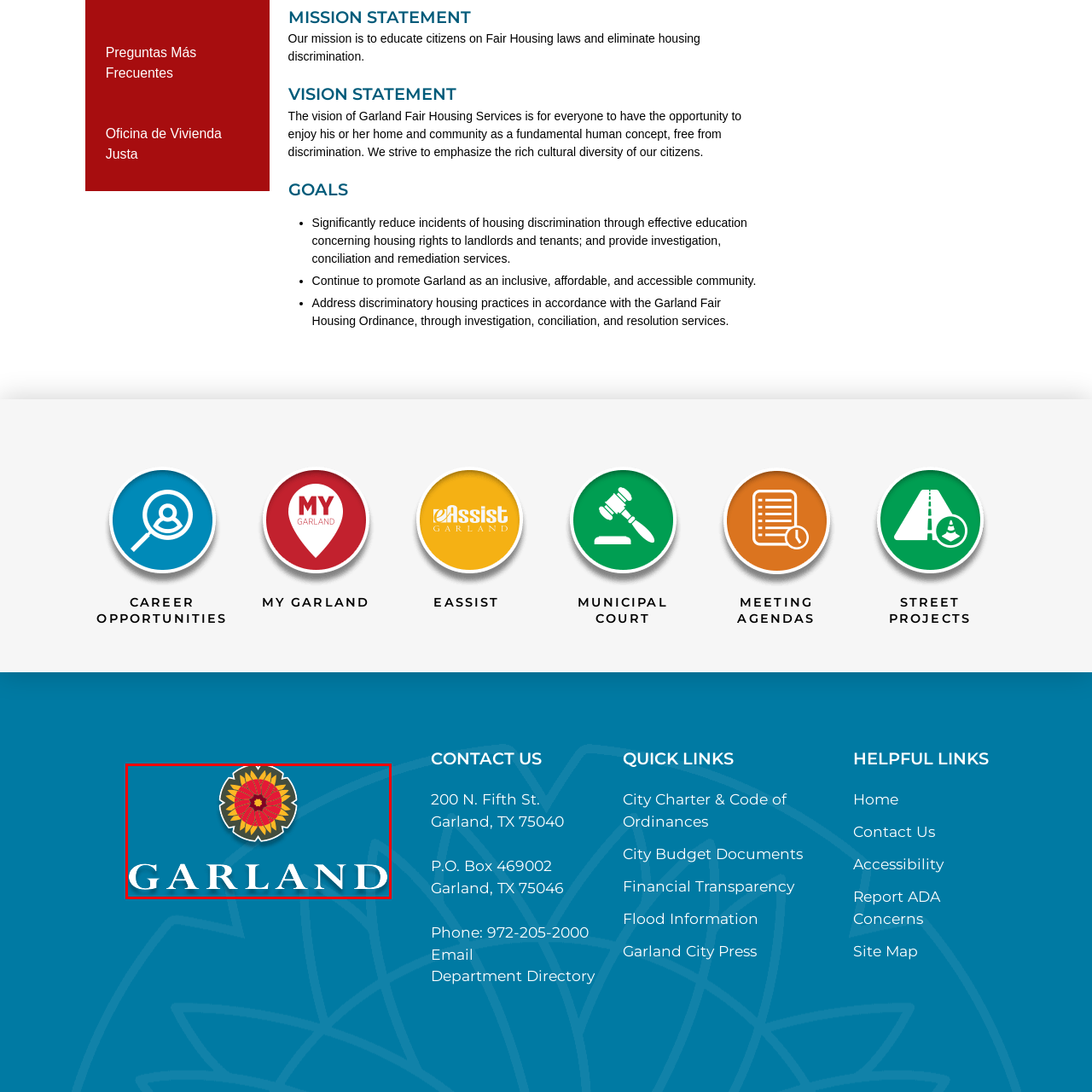Describe extensively the contents of the image within the red-bordered area.

The image features a vibrant and stylized emblem for Garland, Texas, displaying a large decorative flower or sunburst design at the top. This emblem consists of vivid colors, including red, yellow, and green, set against a solid blue background. Below the graphic, the word "GARLAND" is prominently displayed in bold, white lettering, emphasizing the identity of this city. The overall design symbolizes the community's commitment to diversity and inclusivity, reflecting the mission of Garland Fair Housing Services, which aims to eliminate housing discrimination and promote fair housing.